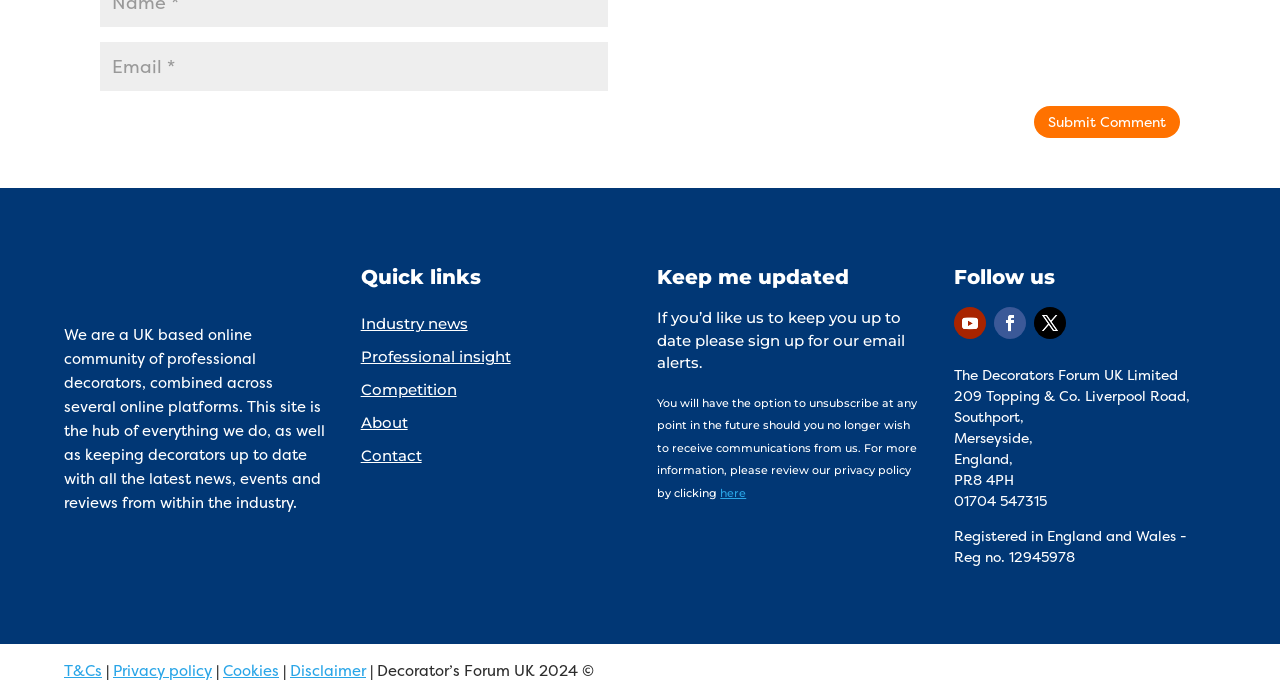What is the company's registration number?
Please give a detailed answer to the question using the information shown in the image.

The StaticText element with the text 'Registered in England and Wales - Reg no.' is followed by the StaticText element with the text '12945978', indicating that this is the company's registration number.